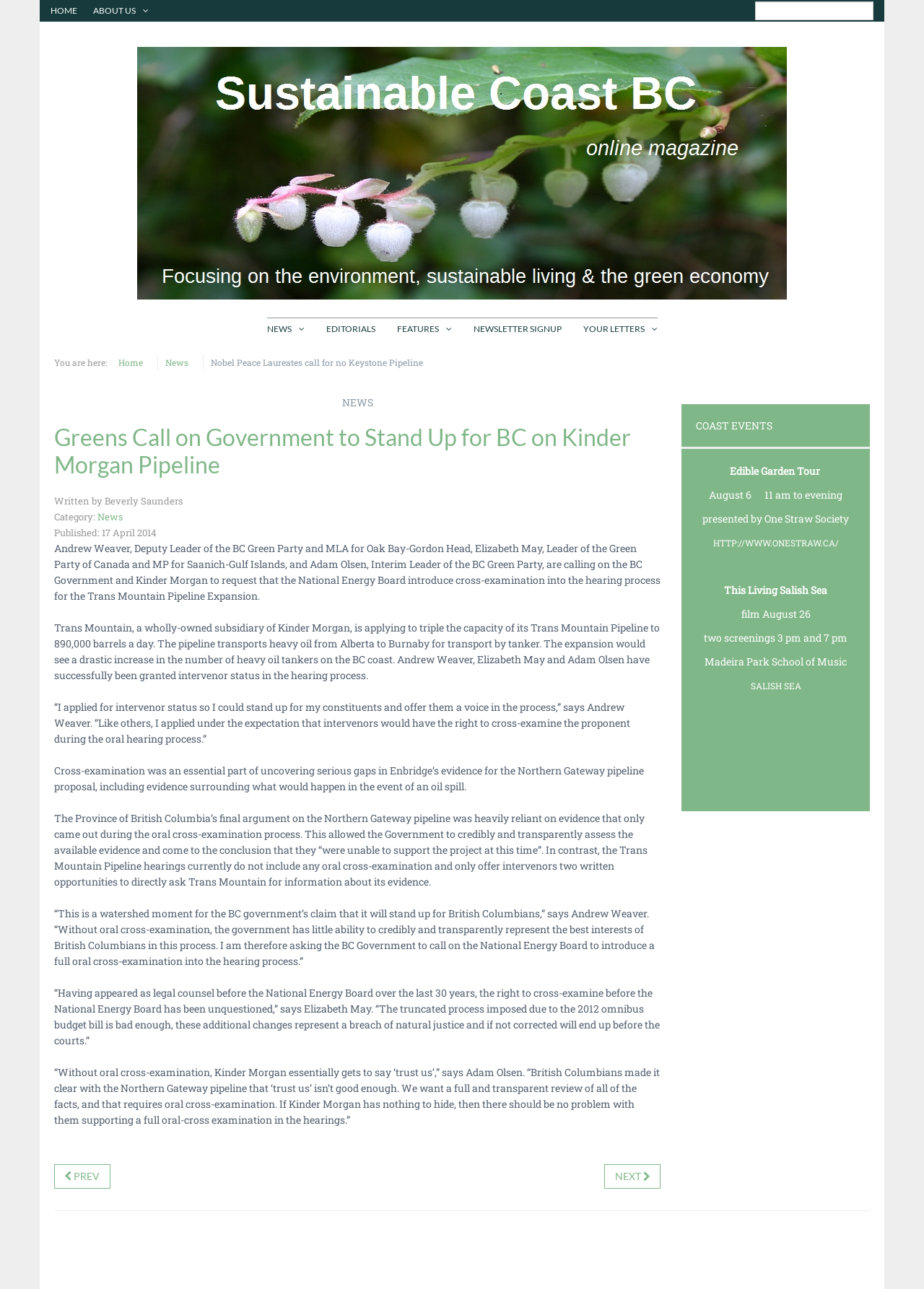Please identify the bounding box coordinates of the clickable element to fulfill the following instruction: "Sign up for the NEWSLETTER". The coordinates should be four float numbers between 0 and 1, i.e., [left, top, right, bottom].

[0.5, 0.247, 0.619, 0.264]